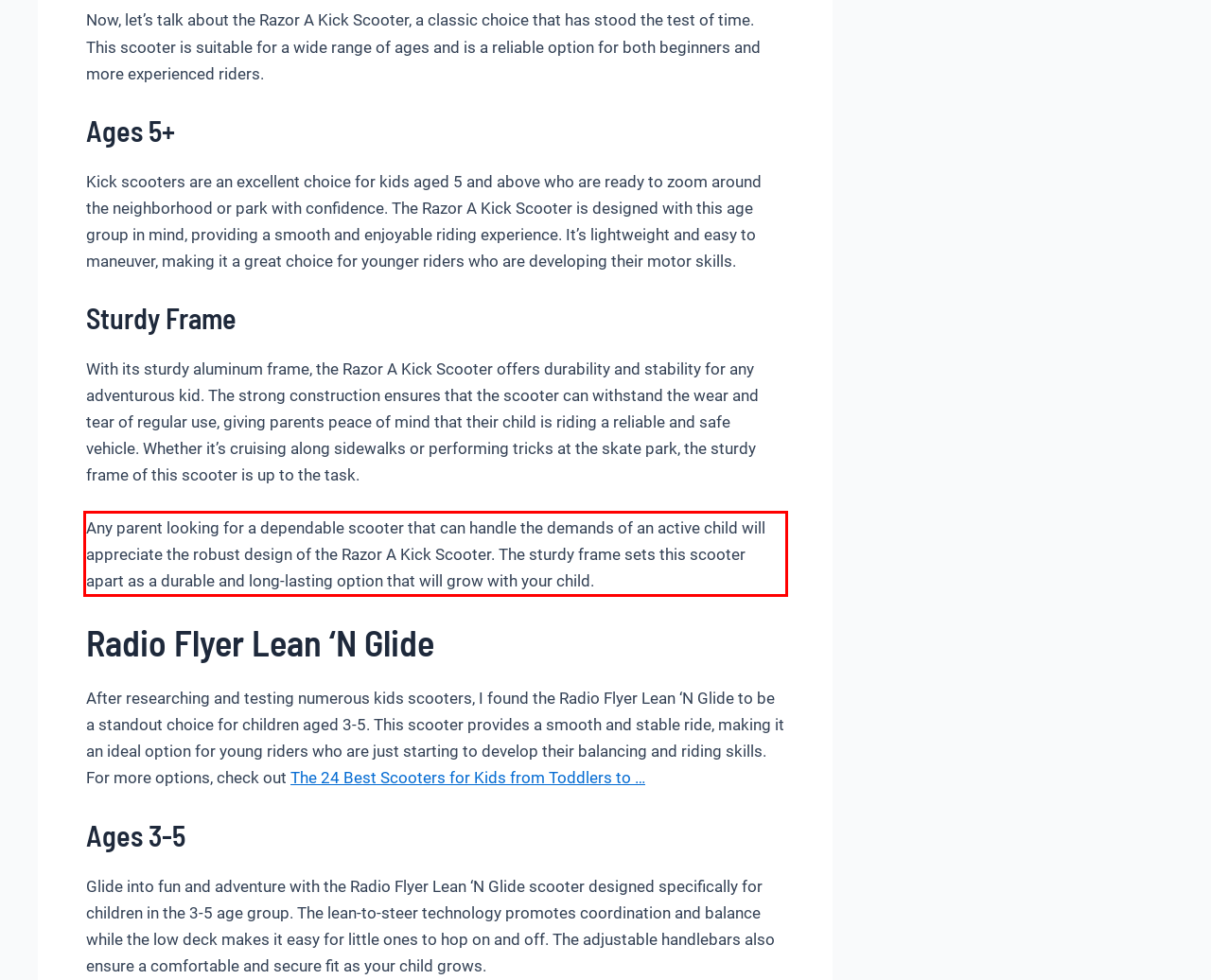From the provided screenshot, extract the text content that is enclosed within the red bounding box.

Any parent looking for a dependable scooter that can handle the demands of an active child will appreciate the robust design of the Razor A Kick Scooter. The sturdy frame sets this scooter apart as a durable and long-lasting option that will grow with your child.